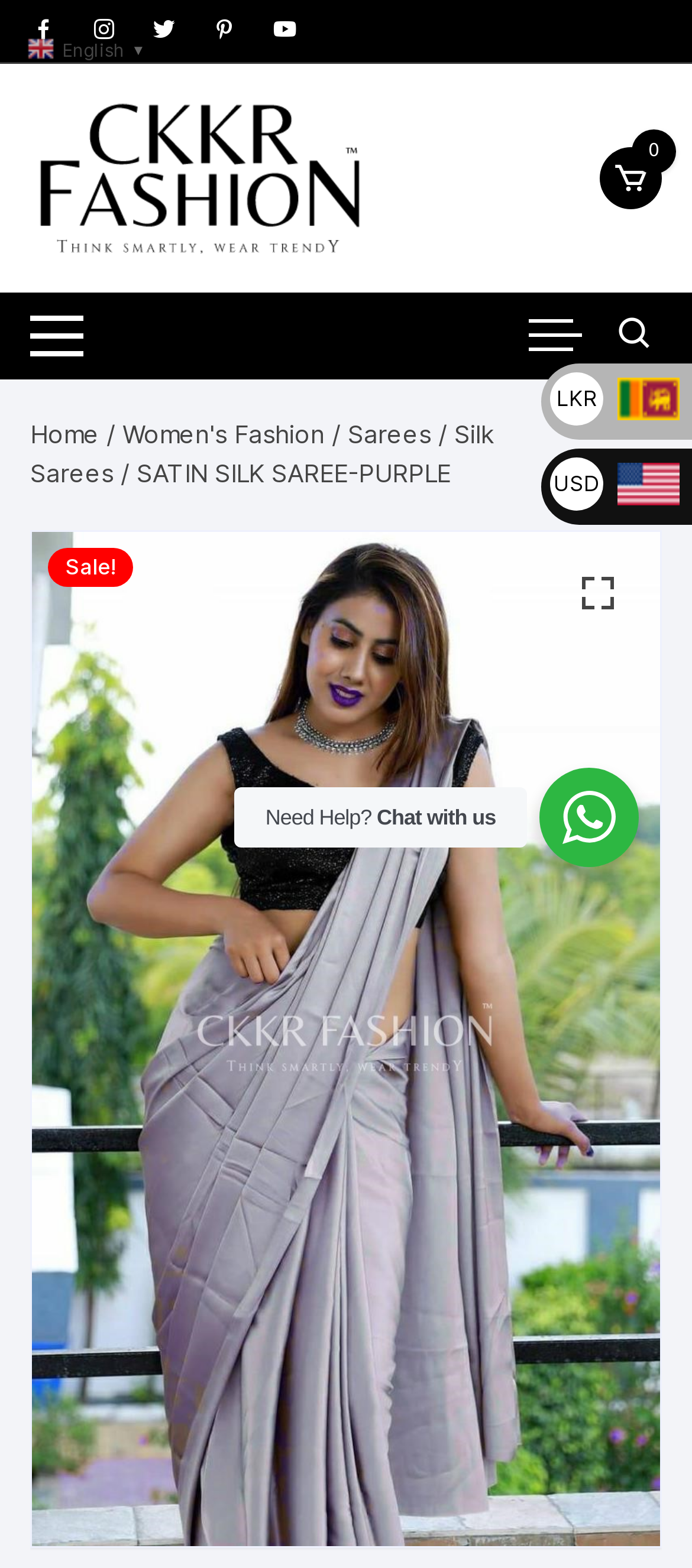Give a one-word or one-phrase response to the question: 
What is the purpose of the button with the text 'Need Help? Chat with us'?

Get help